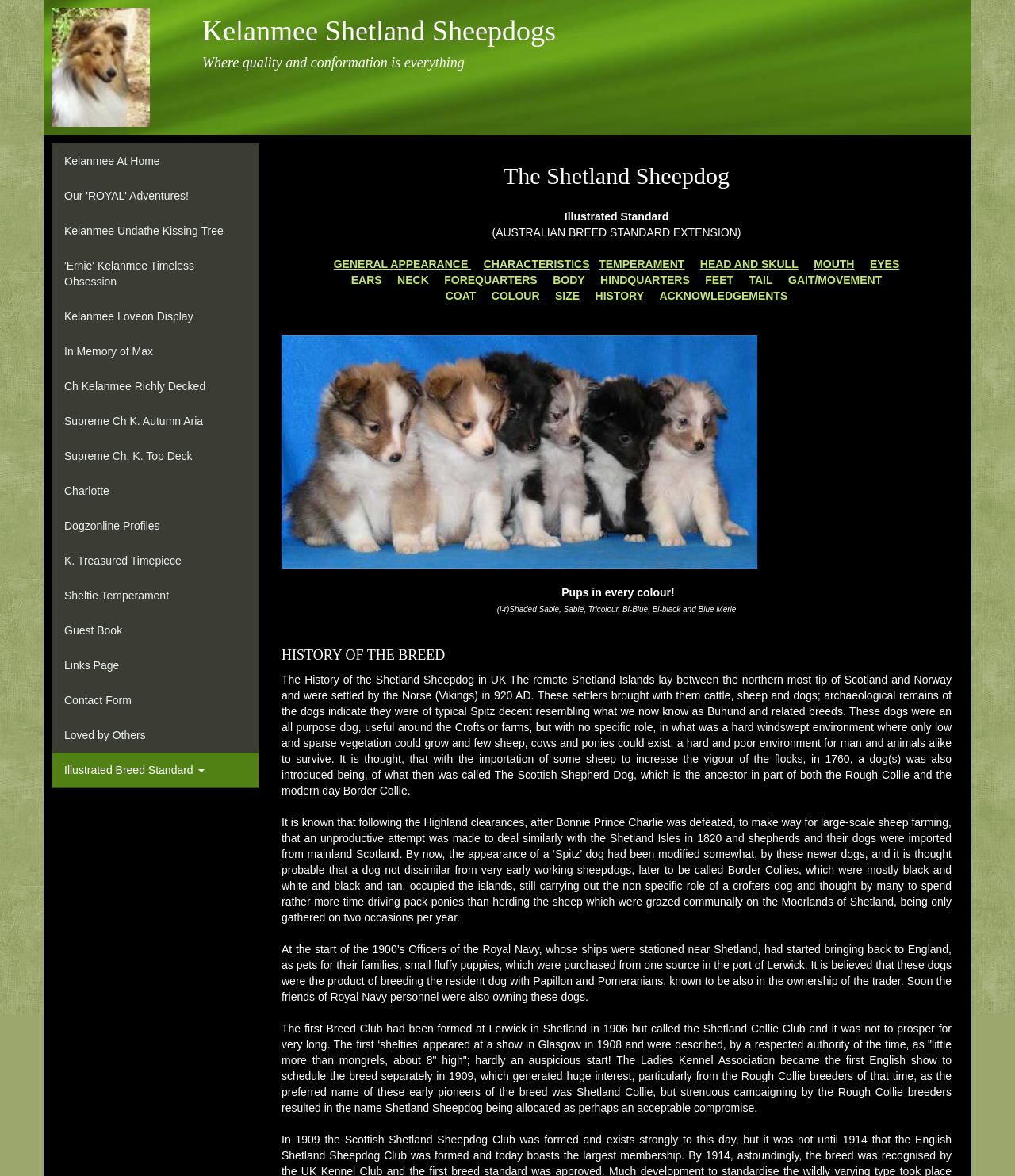Pinpoint the bounding box coordinates of the area that must be clicked to complete this instruction: "Read about 'HISTORY OF THE BREED'".

[0.277, 0.551, 0.938, 0.564]